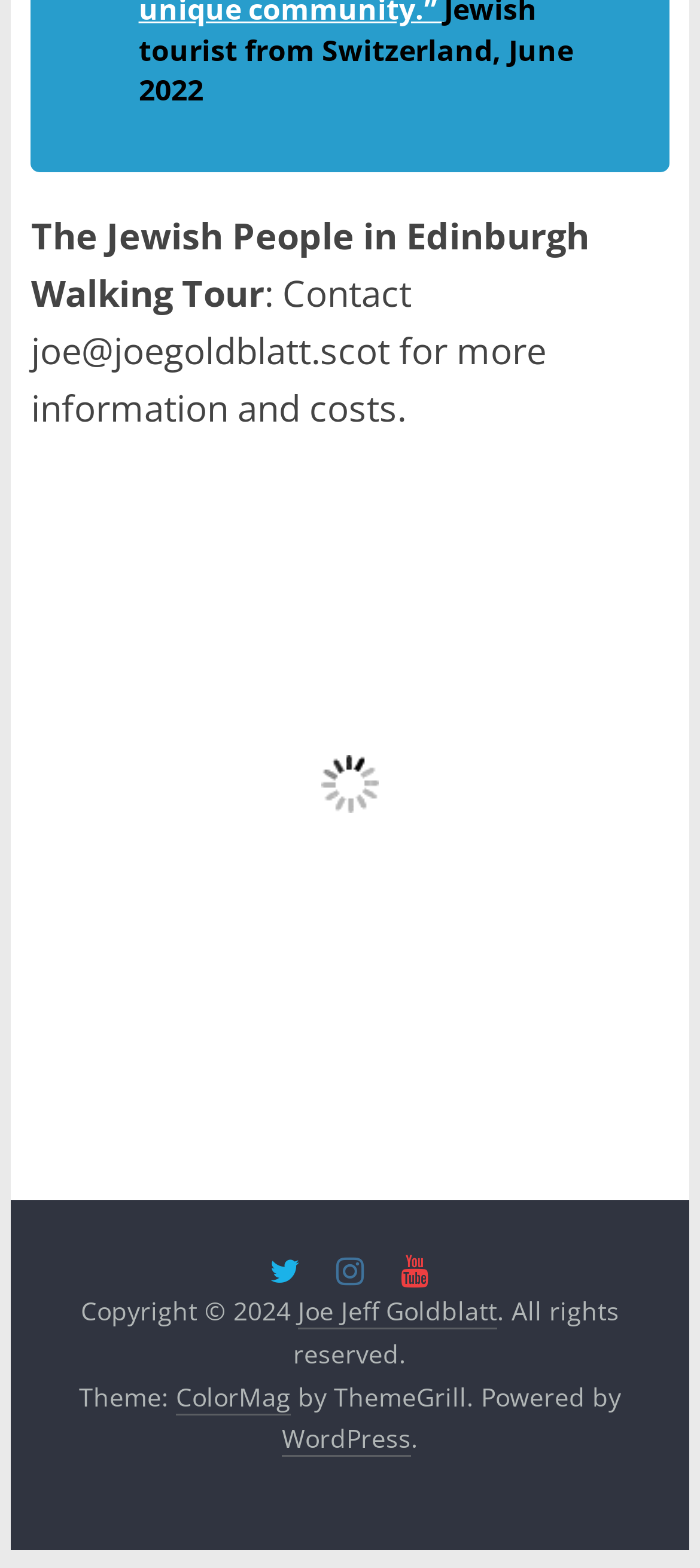What is the name of the walking tour?
Answer the question with a detailed and thorough explanation.

The name of the walking tour can be found in the StaticText element with the text 'The Jewish People in Edinburgh Walking Tour' at the top of the webpage.